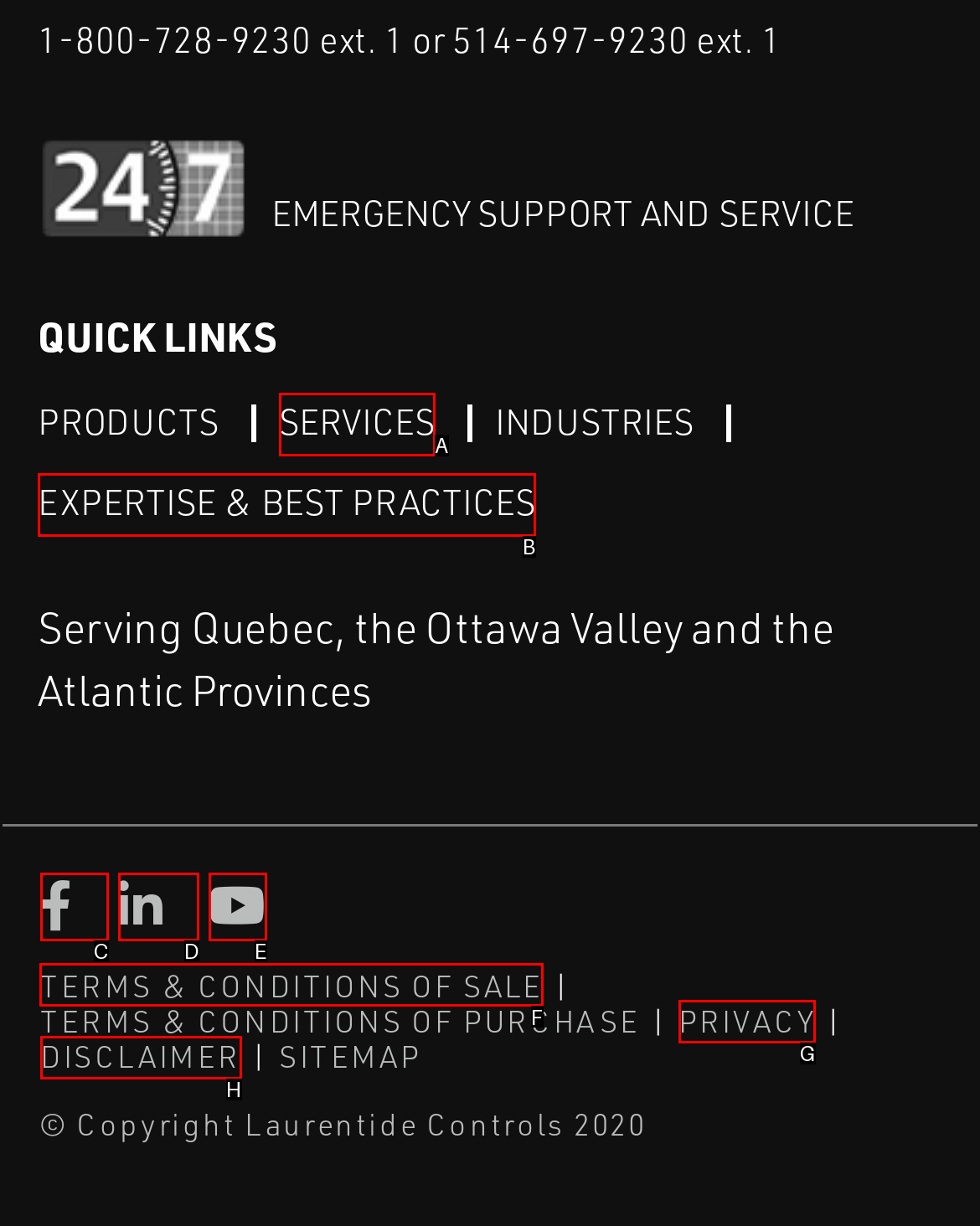From the given options, choose the one to complete the task: Check the terms and conditions of sale
Indicate the letter of the correct option.

F